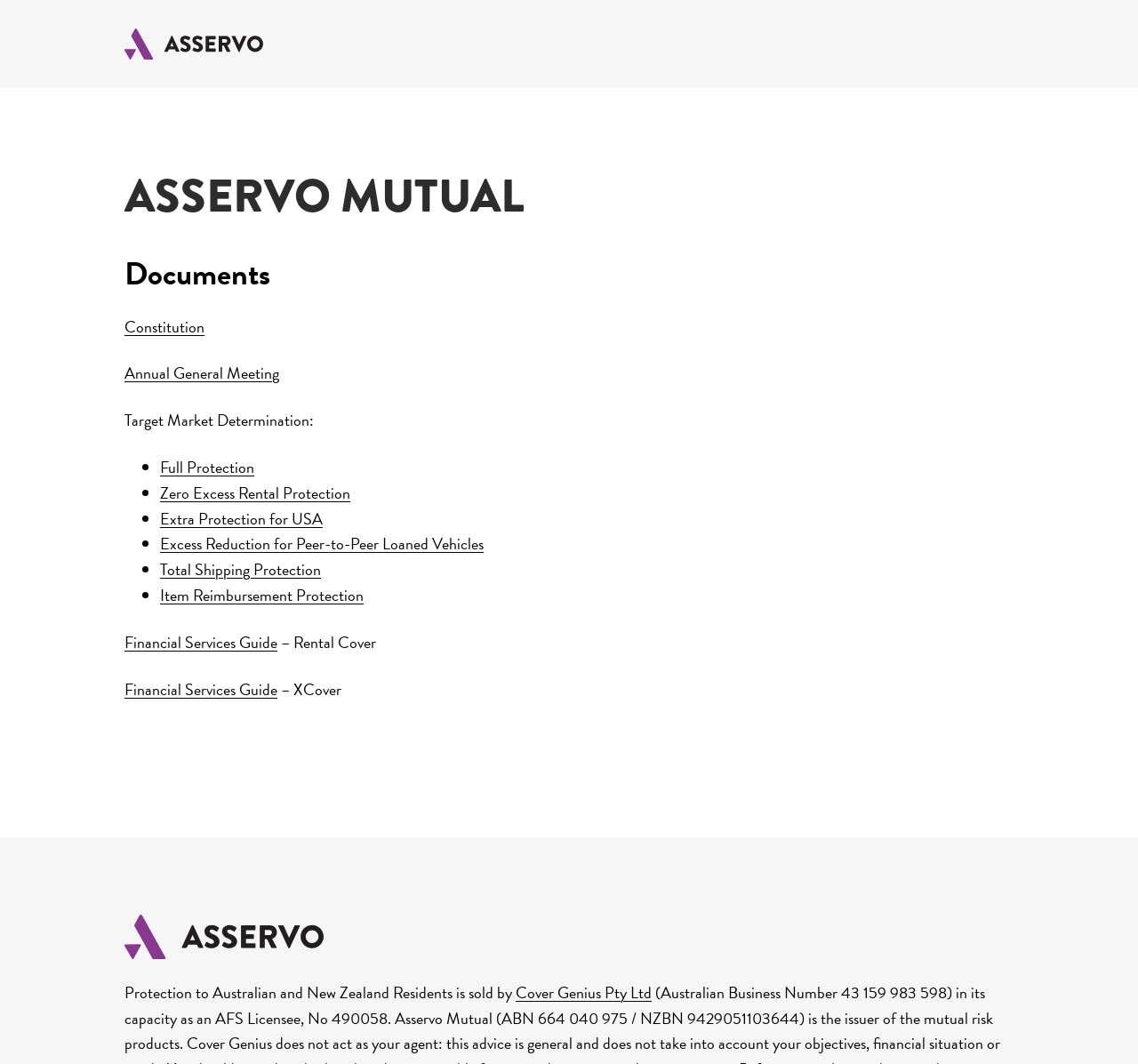Pinpoint the bounding box coordinates of the element that must be clicked to accomplish the following instruction: "View job details". The coordinates should be in the format of four float numbers between 0 and 1, i.e., [left, top, right, bottom].

None